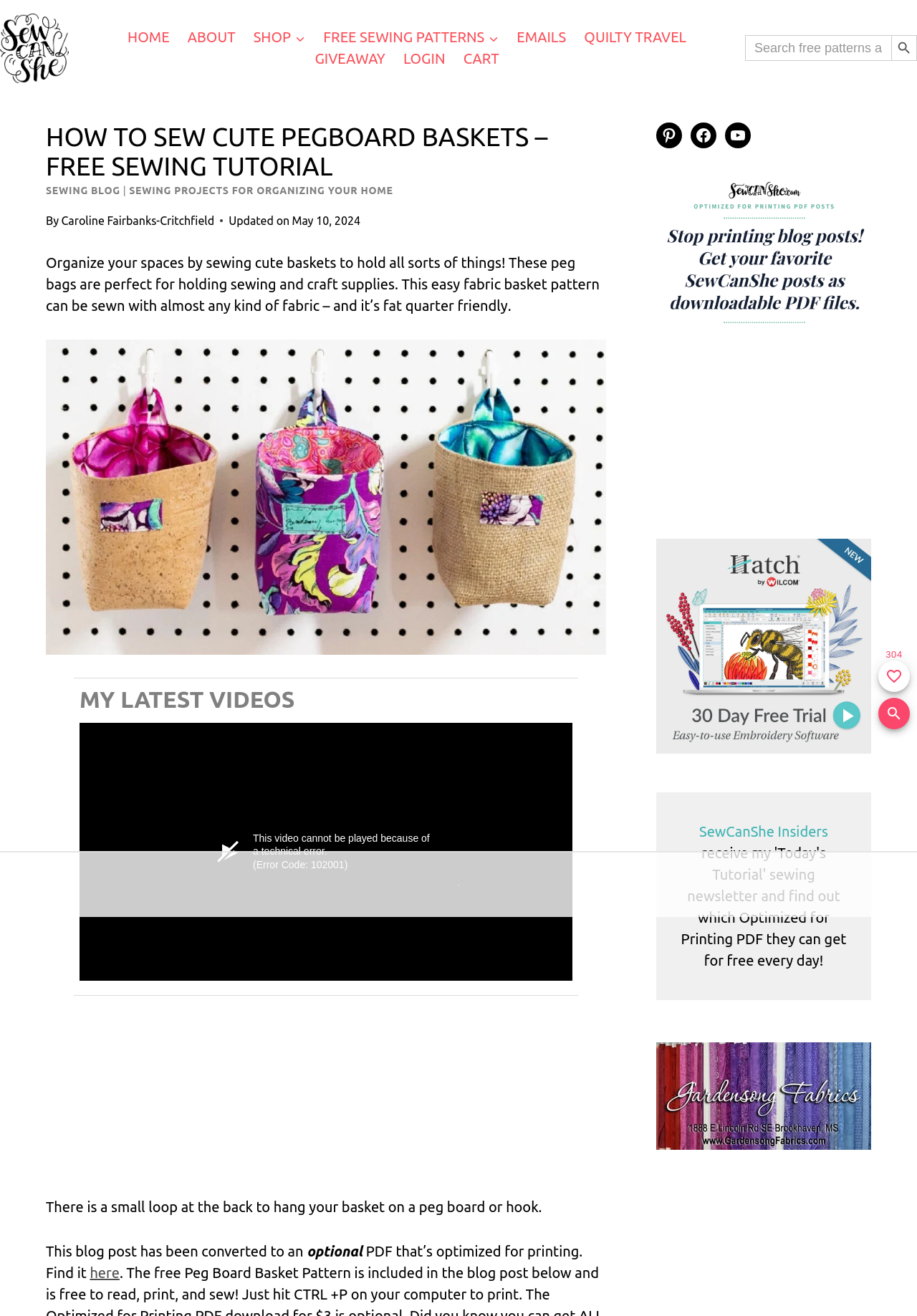What is the topic of the latest video?
Based on the content of the image, thoroughly explain and answer the question.

The latest video section is not functioning properly, and it says 'This video cannot be played because of a technical error.' Therefore, the topic of the latest video is not available.